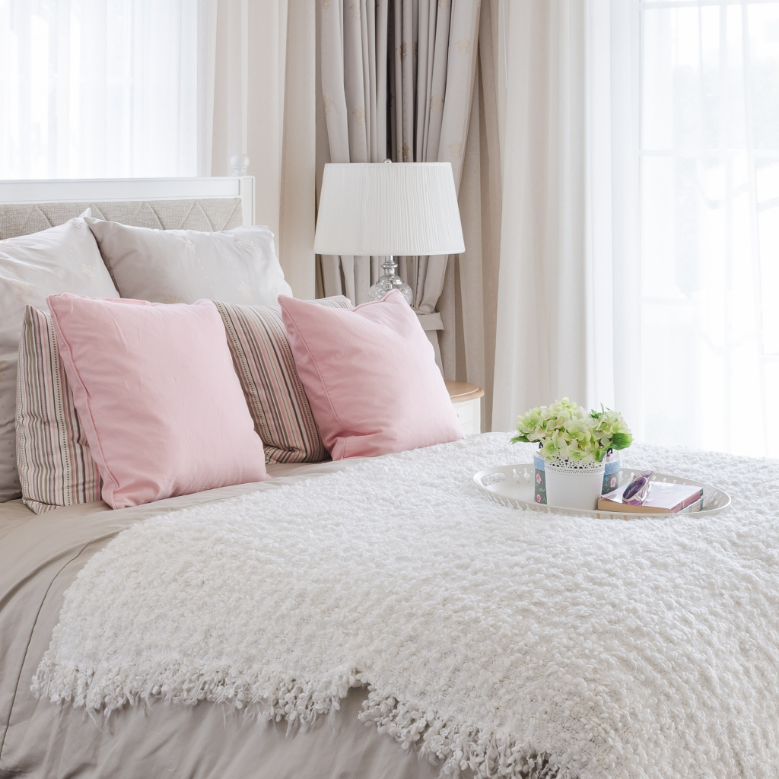Offer an in-depth description of the image.

This serene and inviting bedroom scene captures a cozy aesthetic with a vintage touch. The neatly made bed features soft, plush bedding layered with a fluffy white throw, adding warmth and texture. At the head of the bed, two pink-cushioned pillows rest against a stylish tufted headboard, while a striped pillow adds a hint of pattern. A modern bedside lamp with a textured shade emits a soft glow, complementing the natural light streaming through sheer curtains. A tasteful arrangement of fresh flowers in a simple white vase sits on a round tray beside a couple of books, suggesting a perfect spot for relaxation and reading. The overall decor reflects a nostalgic style, enhancing the room's vintage charm.